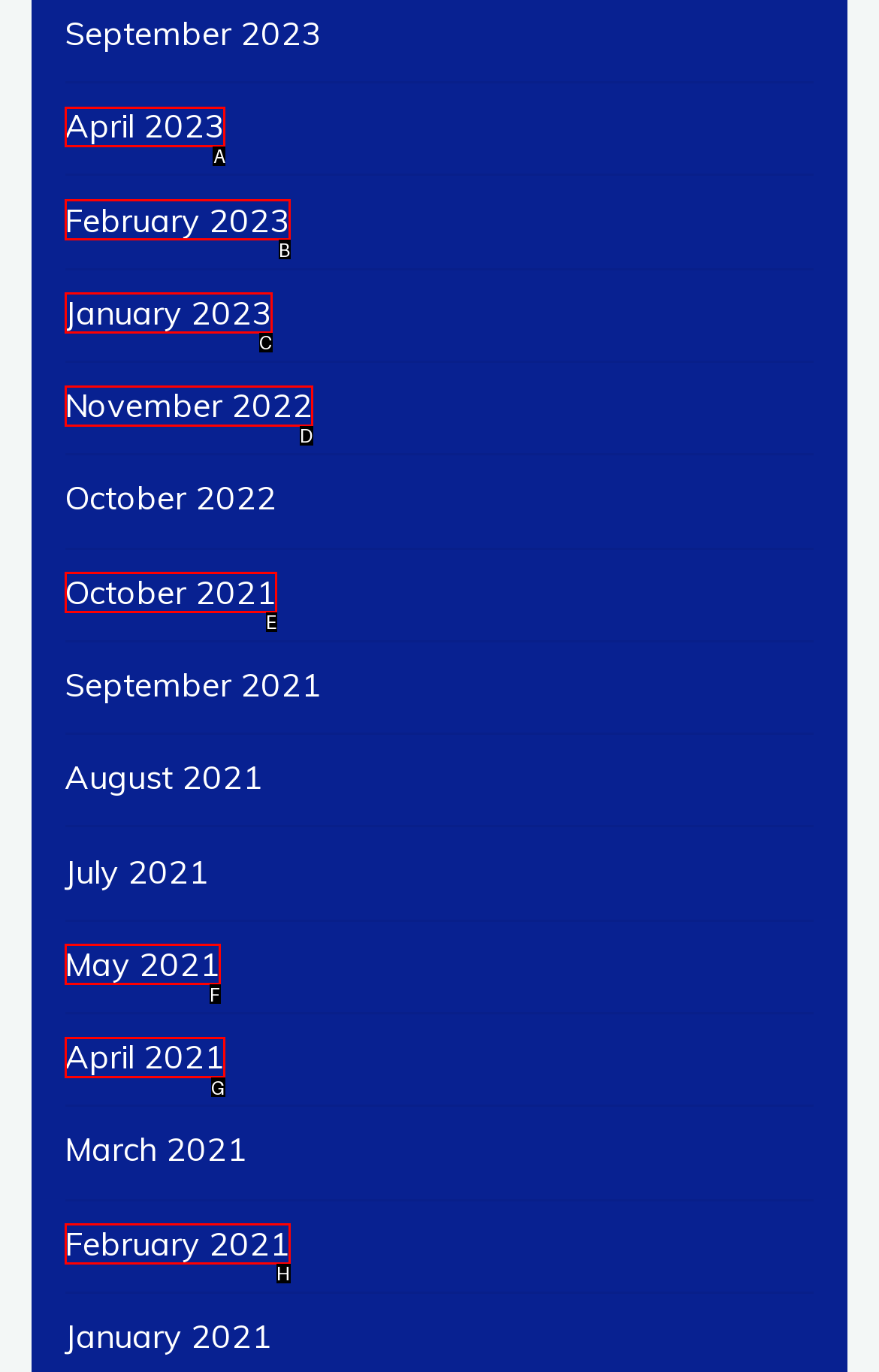Which option should be clicked to execute the task: View April 2023?
Reply with the letter of the chosen option.

A